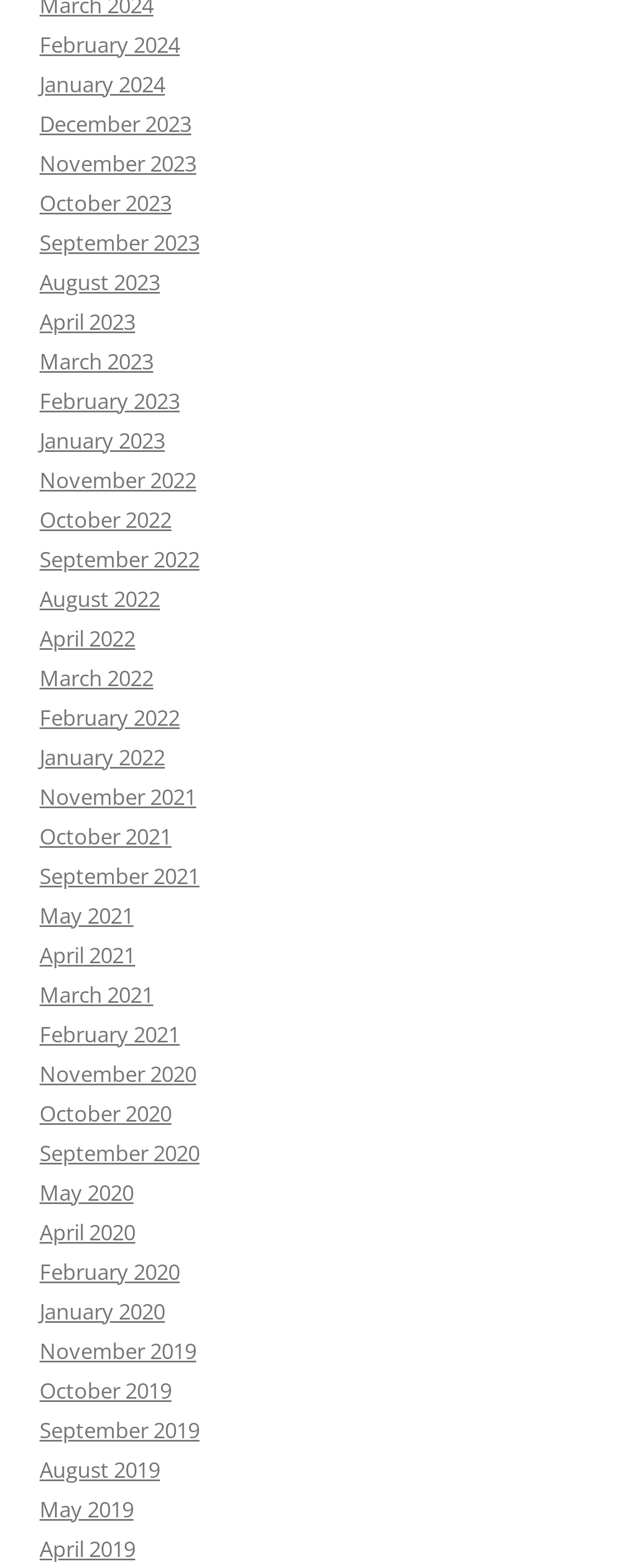Are there any links for months in 2018?
Carefully analyze the image and provide a thorough answer to the question.

I searched the list of links and did not find any link that contains '2018' in its text, which suggests that there are no links for months in 2018.